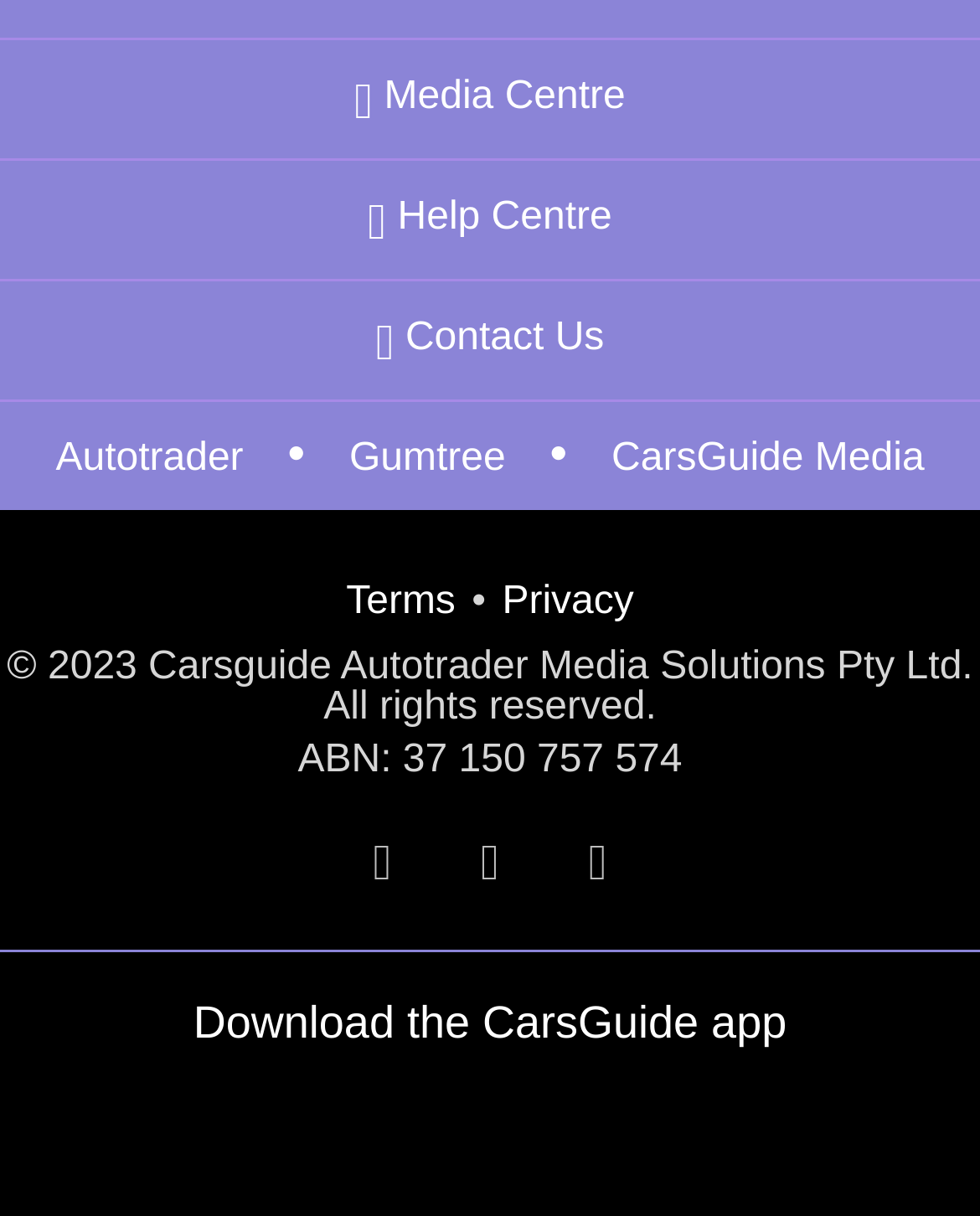Locate the bounding box coordinates of the element that should be clicked to fulfill the instruction: "Contact Us".

[0.0, 0.224, 1.0, 0.321]